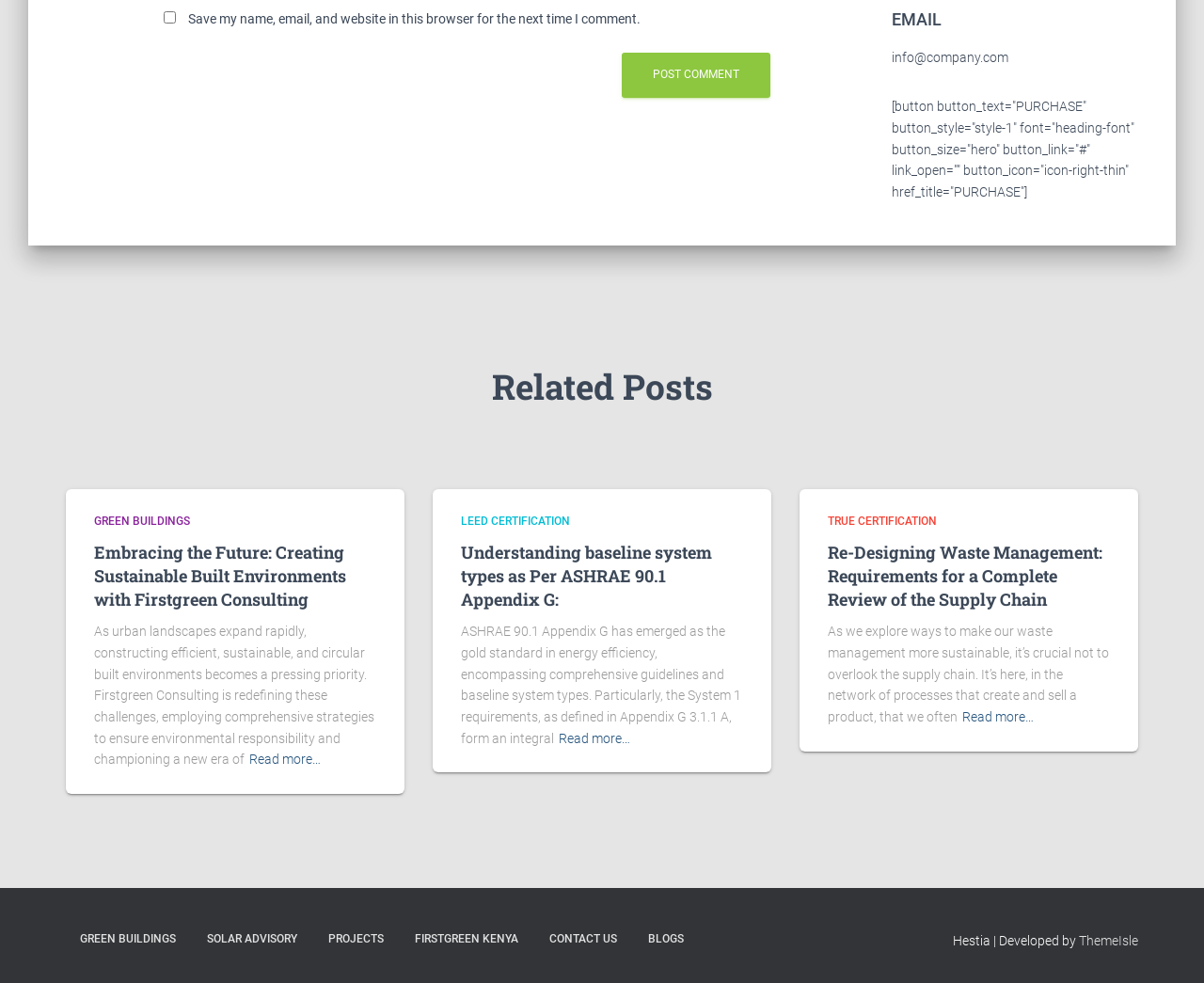Determine the bounding box coordinates of the element's region needed to click to follow the instruction: "Click the 'PURCHASE' button". Provide these coordinates as four float numbers between 0 and 1, formatted as [left, top, right, bottom].

[0.74, 0.101, 0.942, 0.203]